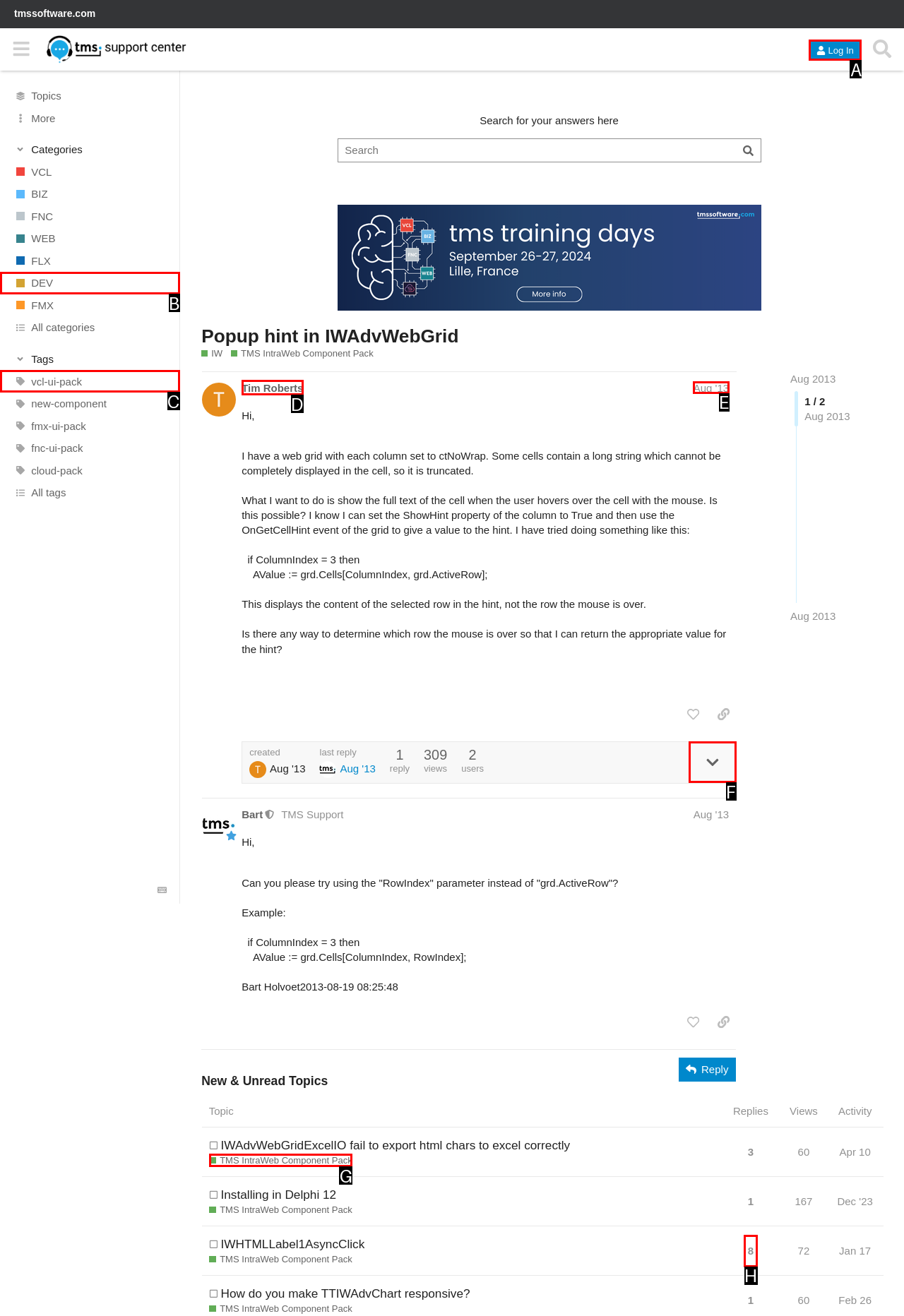Choose the UI element that best aligns with the description: DEV
Respond with the letter of the chosen option directly.

B